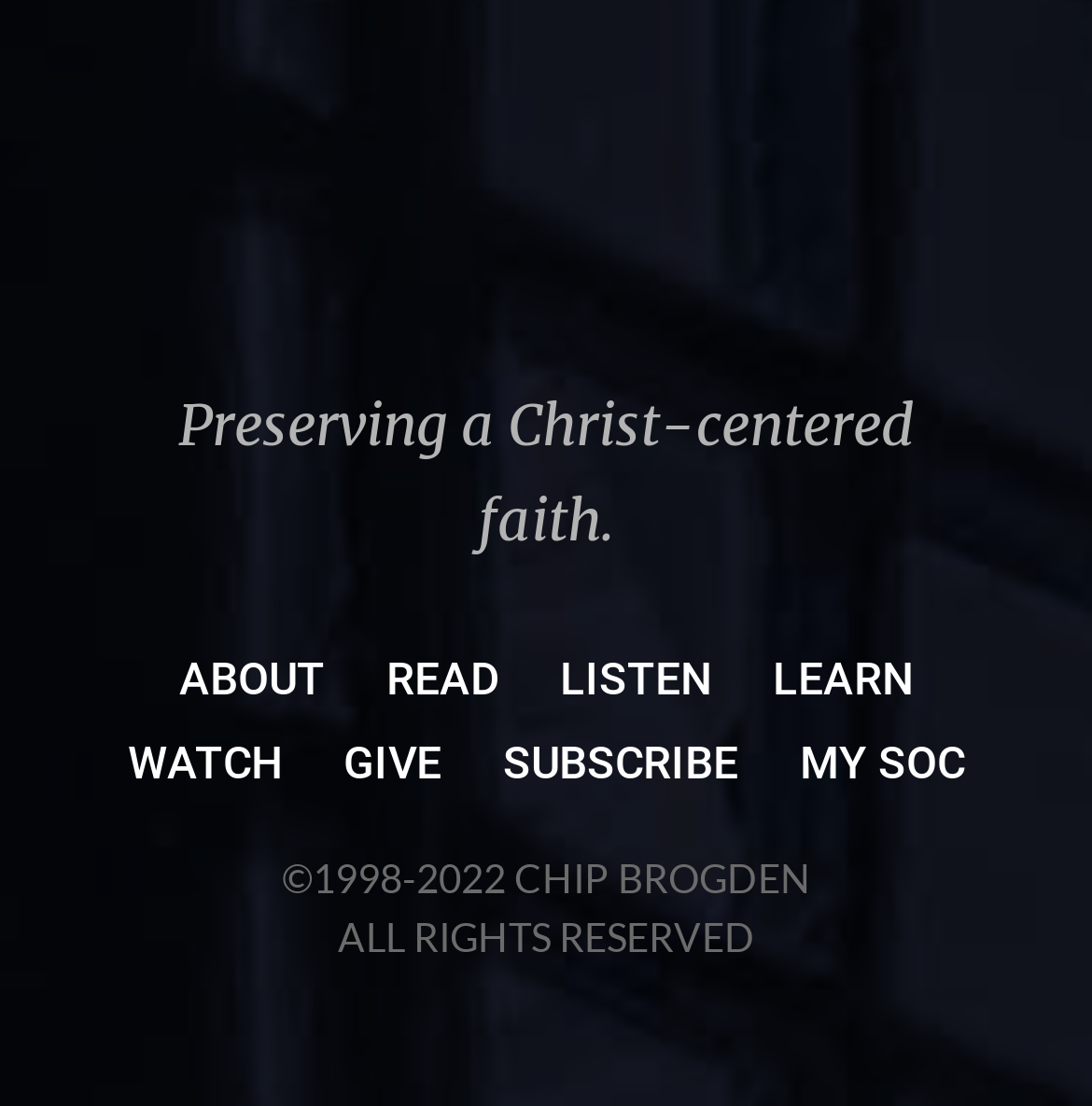Determine the bounding box coordinates for the element that should be clicked to follow this instruction: "Read articles". The coordinates should be given as four float numbers between 0 and 1, in the format [left, top, right, bottom].

[0.354, 0.598, 0.456, 0.654]